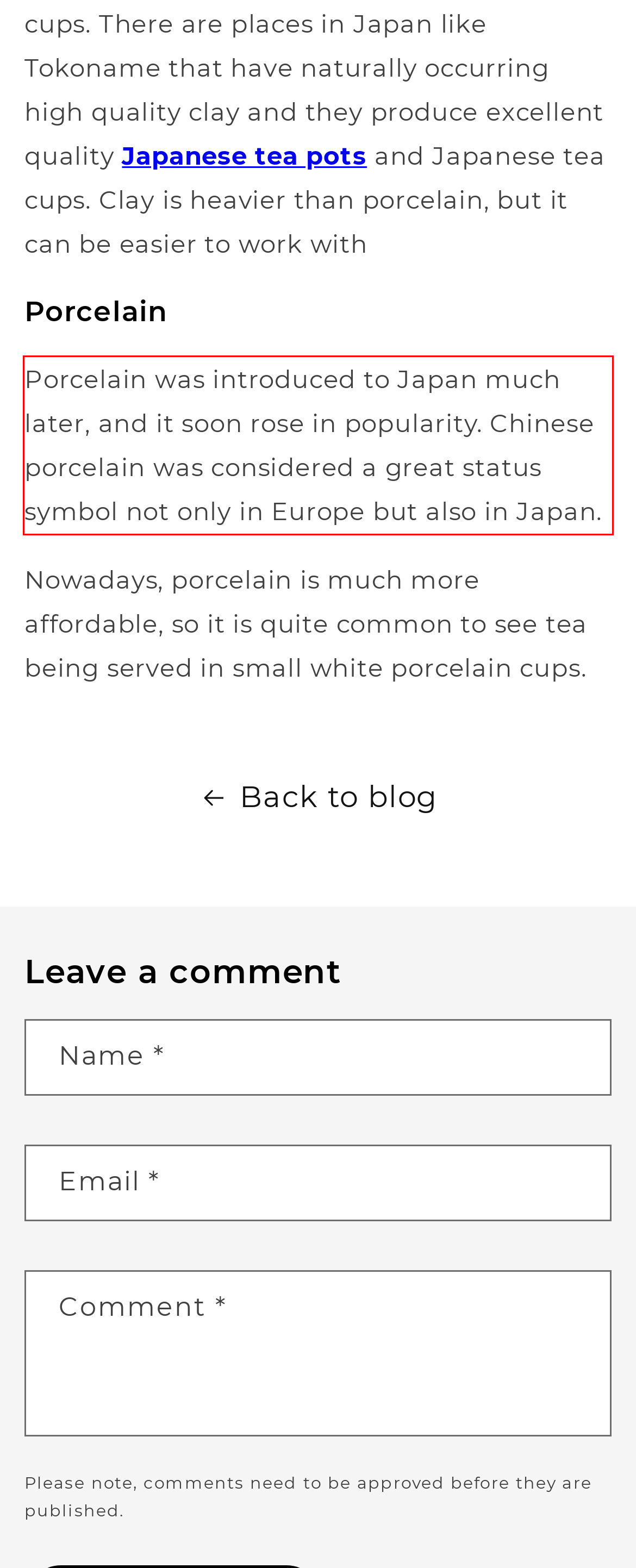Analyze the webpage screenshot and use OCR to recognize the text content in the red bounding box.

Porcelain was introduced to Japan much later, and it soon rose in popularity. Chinese porcelain was considered a great status symbol not only in Europe but also in Japan.